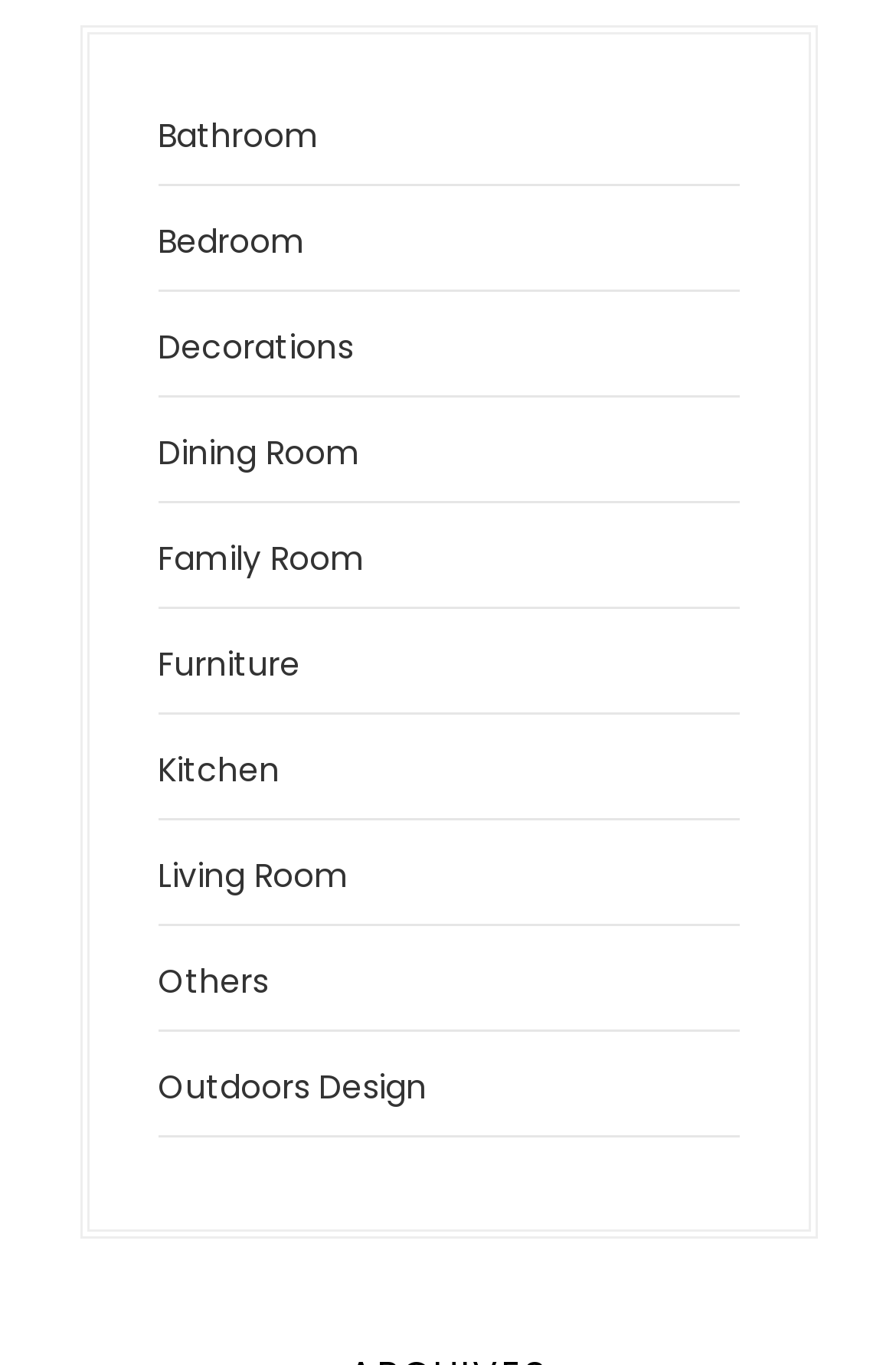Find the bounding box coordinates for the area that must be clicked to perform this action: "Visit the Syed Smart Deal website".

None